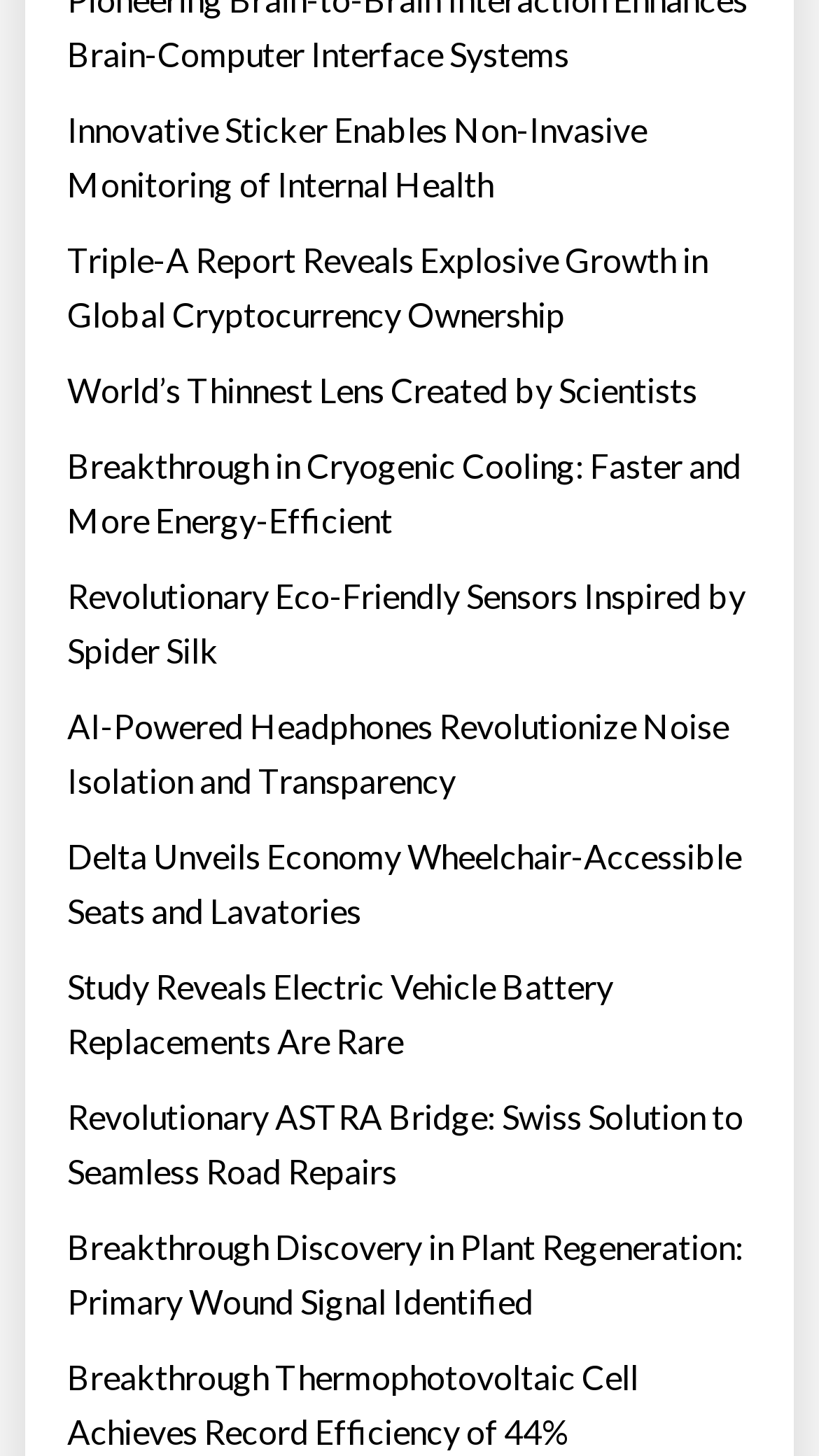Find the bounding box coordinates of the element you need to click on to perform this action: 'Explore AI-powered headphones for noise isolation'. The coordinates should be represented by four float values between 0 and 1, in the format [left, top, right, bottom].

[0.082, 0.48, 0.918, 0.555]